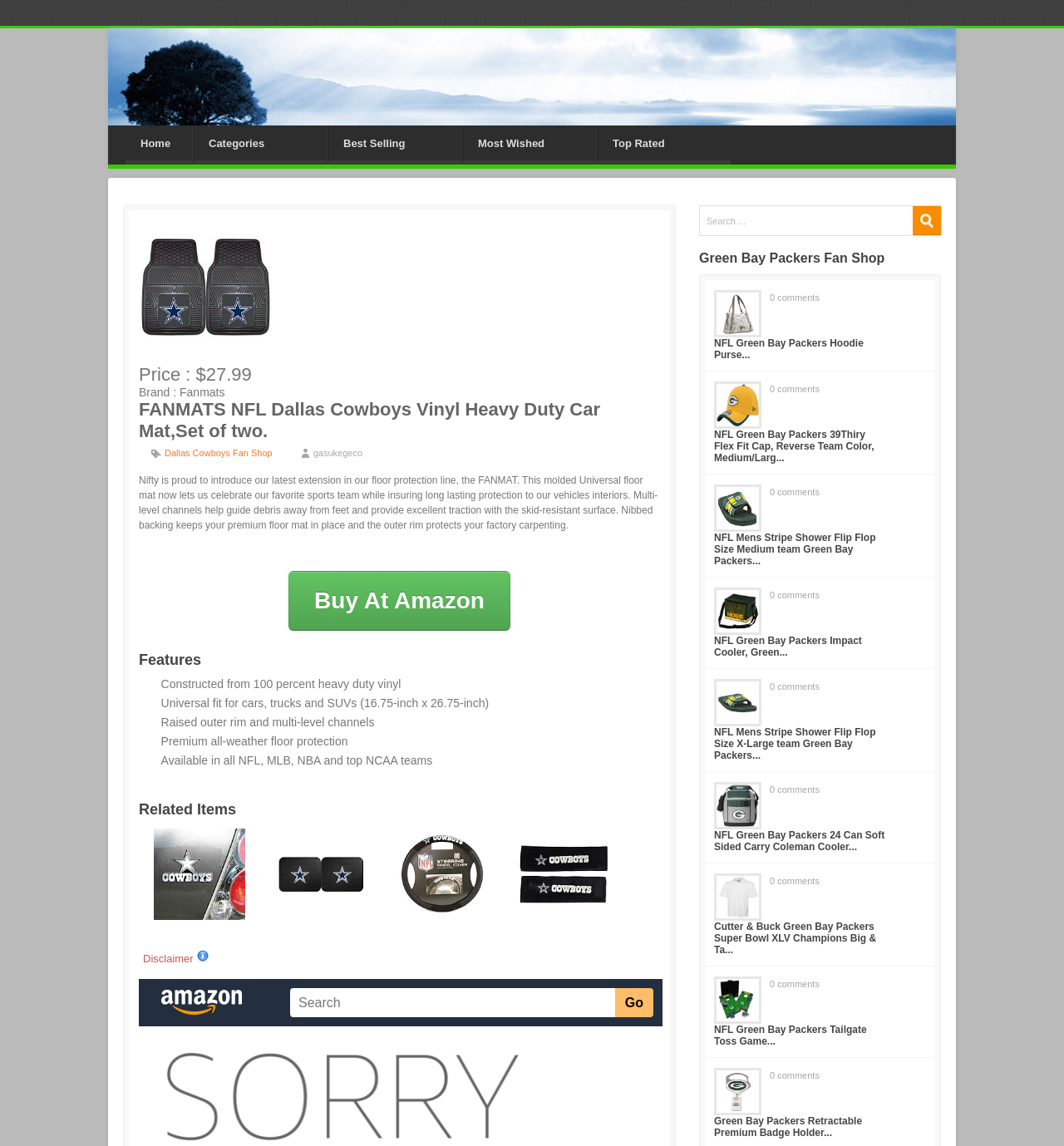Provide an in-depth caption for the webpage.

This webpage is about a product, specifically a FANMATS NFL Dallas Cowboys Vinyl Heavy Duty Car Mat. At the top, there are five links: "Home", "Categories", "Best Selling", "Most Wished", and "Top Rated". Below these links, there is a section displaying the product's price, brand, and name. 

To the right of the product name, there is a link to the "Dallas Cowboys Fan Shop". Below this, there is a paragraph describing the product, highlighting its features and benefits. 

Further down, there is a "Buy At Amazon" link, followed by a section titled "Features", which lists the product's characteristics, such as being constructed from 100% heavy-duty vinyl and having a universal fit for cars, trucks, and SUVs.

Below the "Features" section, there is a section titled "Related Items", which displays a table with four columns, each containing a link and an image. 

At the bottom of the page, there is a disclaimer, an image, and a search bar with a "Search" button. To the right of the search bar, there are several headings and links to other products, including NFL Green Bay Packers Hoodie Purse, NFL Green Bay Packers 39Thiry Flex Fit Cap, and more. Each of these products has a link to its page and a "0 comments" link.